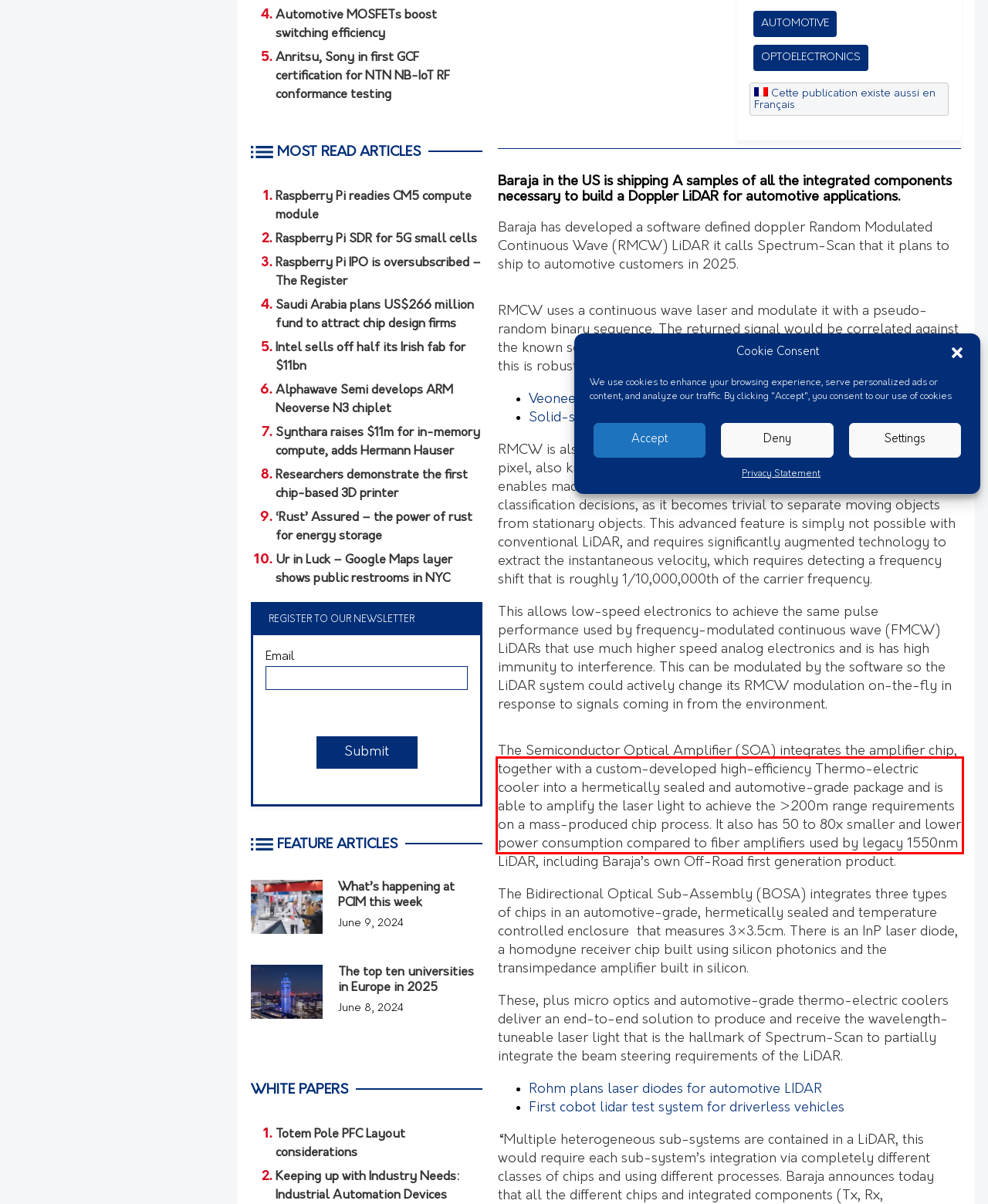You are provided with a screenshot of a webpage containing a red bounding box. Please extract the text enclosed by this red bounding box.

The Bidirectional Optical Sub-Assembly (BOSA) integrates three types of chips in an automotive-grade, hermetically sealed and temperature controlled enclosure that measures 3×3.5cm. There is an InP laser diode, a homodyne receiver chip built using silicon photonics and the transimpedance amplifier built in silicon.